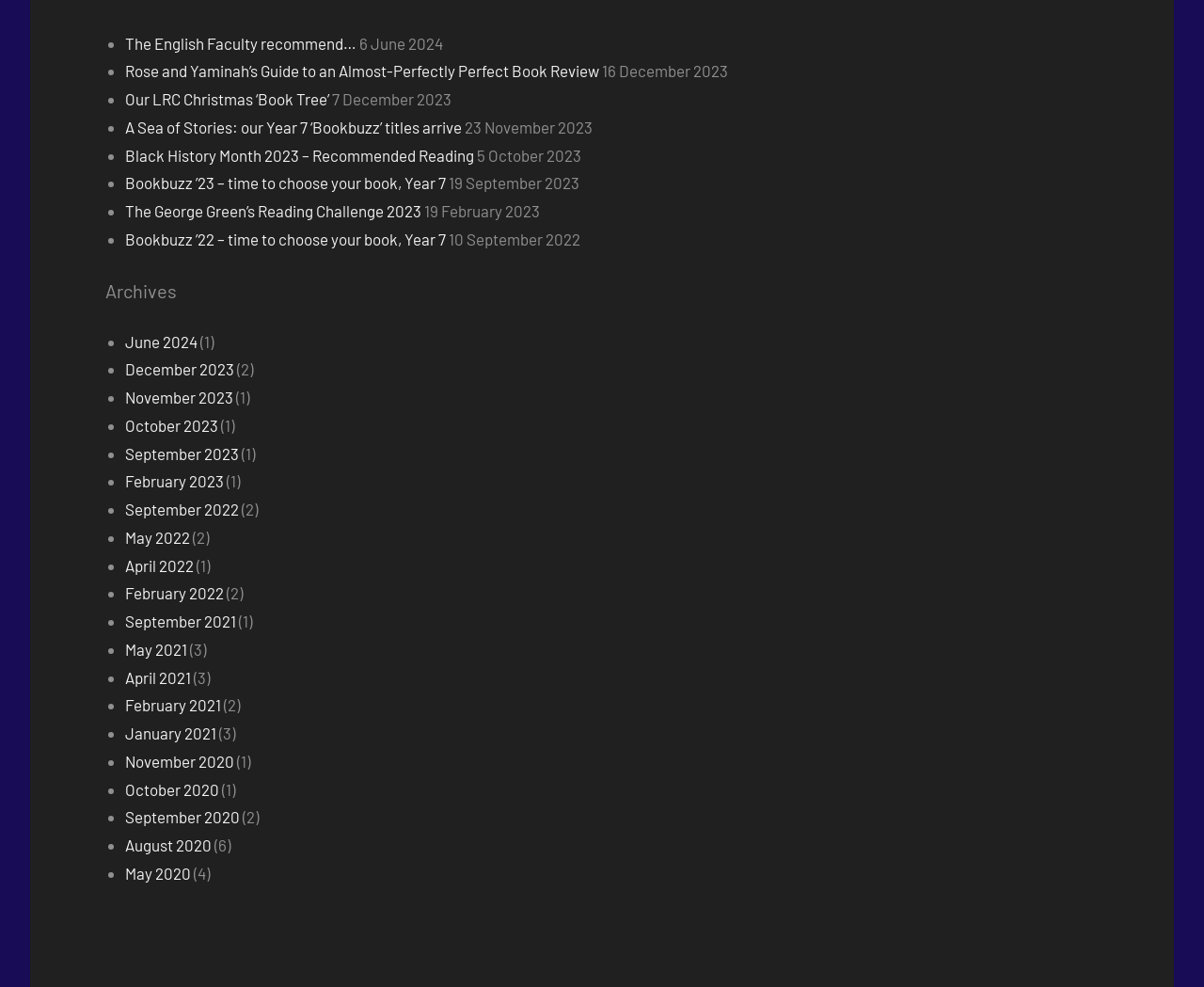Please identify the bounding box coordinates of the clickable area that will fulfill the following instruction: "Read 'Rose and Yaminah’s Guide to an Almost-Perfectly Perfect Book Review'". The coordinates should be in the format of four float numbers between 0 and 1, i.e., [left, top, right, bottom].

[0.104, 0.062, 0.498, 0.081]